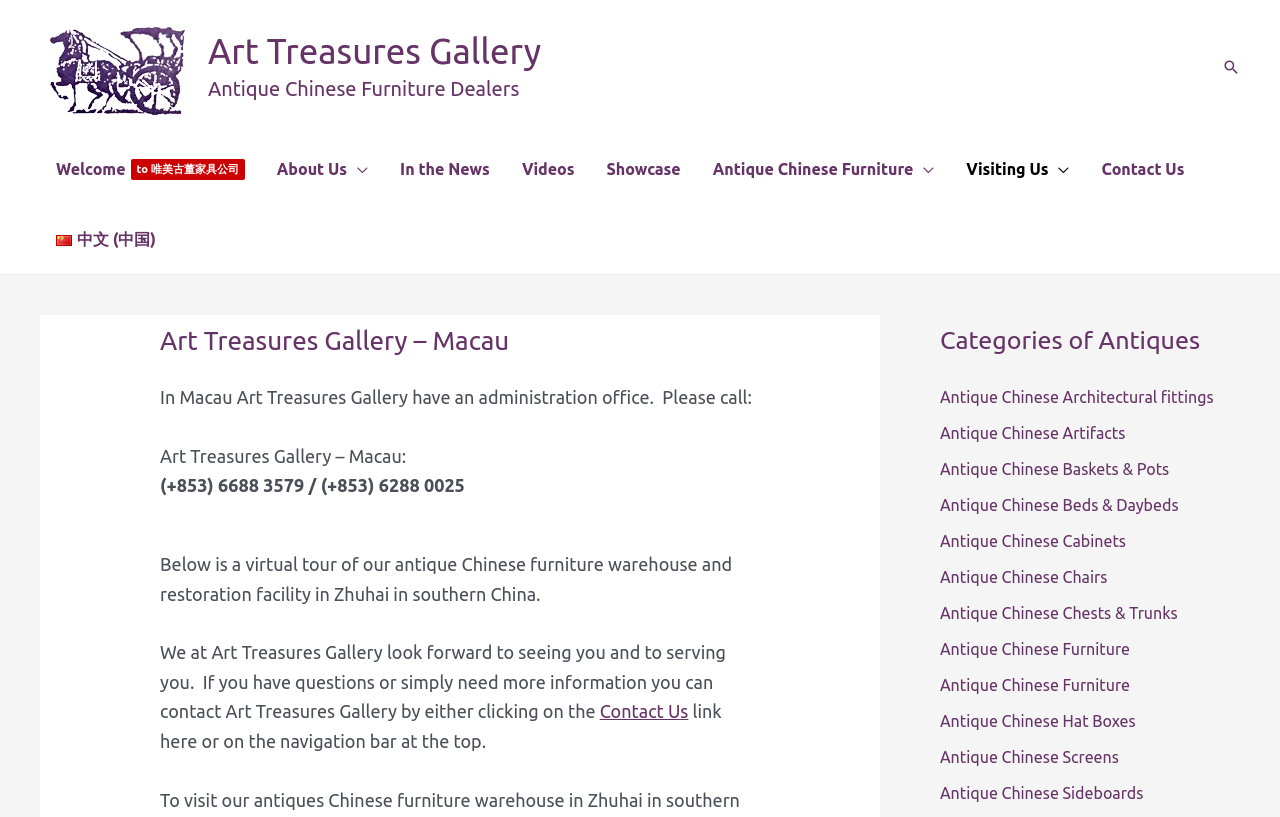Can you pinpoint the bounding box coordinates for the clickable element required for this instruction: "Click on Antique Chinese Furniture link"? The coordinates should be four float numbers between 0 and 1, i.e., [left, top, right, bottom].

[0.031, 0.067, 0.148, 0.091]